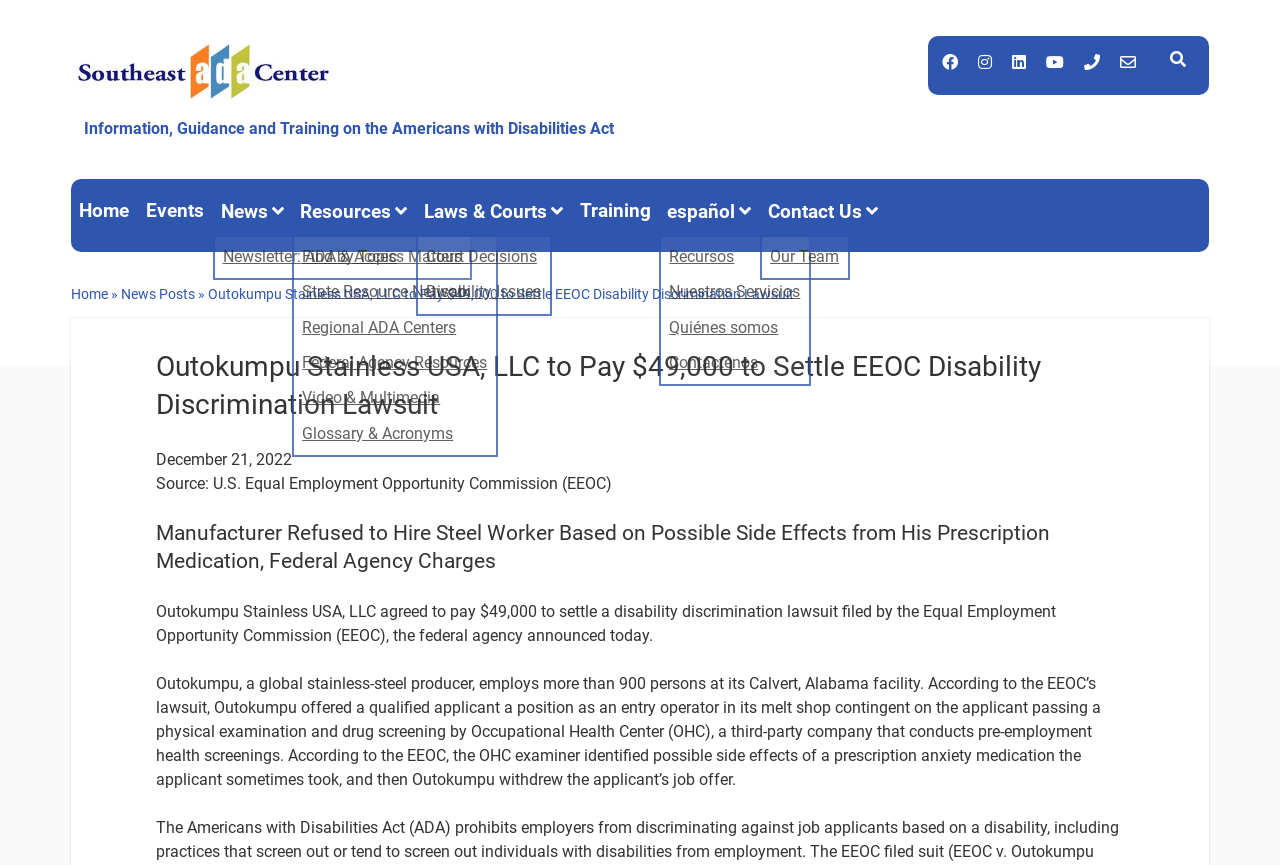Predict the bounding box for the UI component with the following description: "Southeast ADA Center".

[0.056, 0.102, 0.266, 0.13]